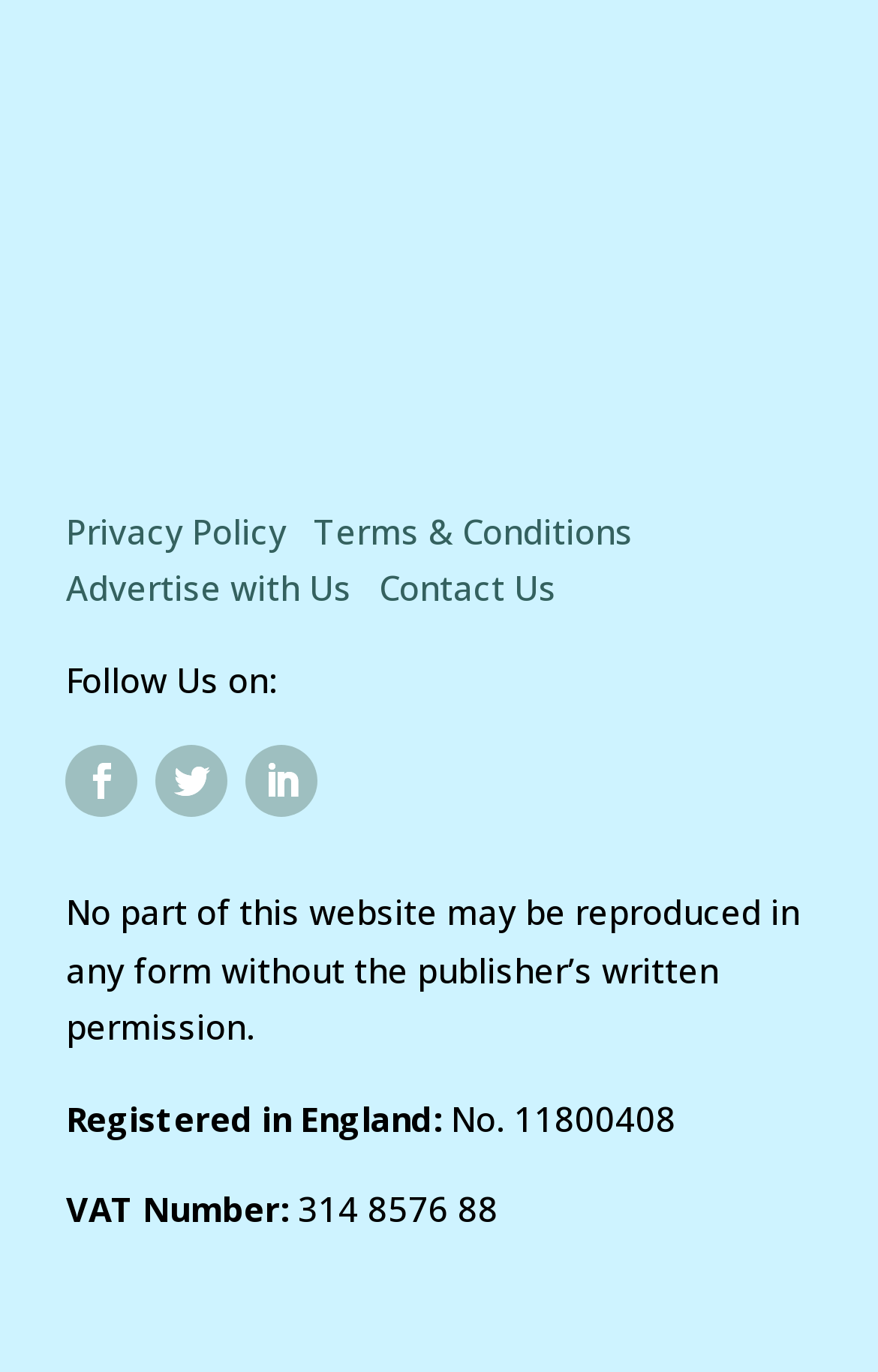Where is the company registered?
Examine the screenshot and reply with a single word or phrase.

England